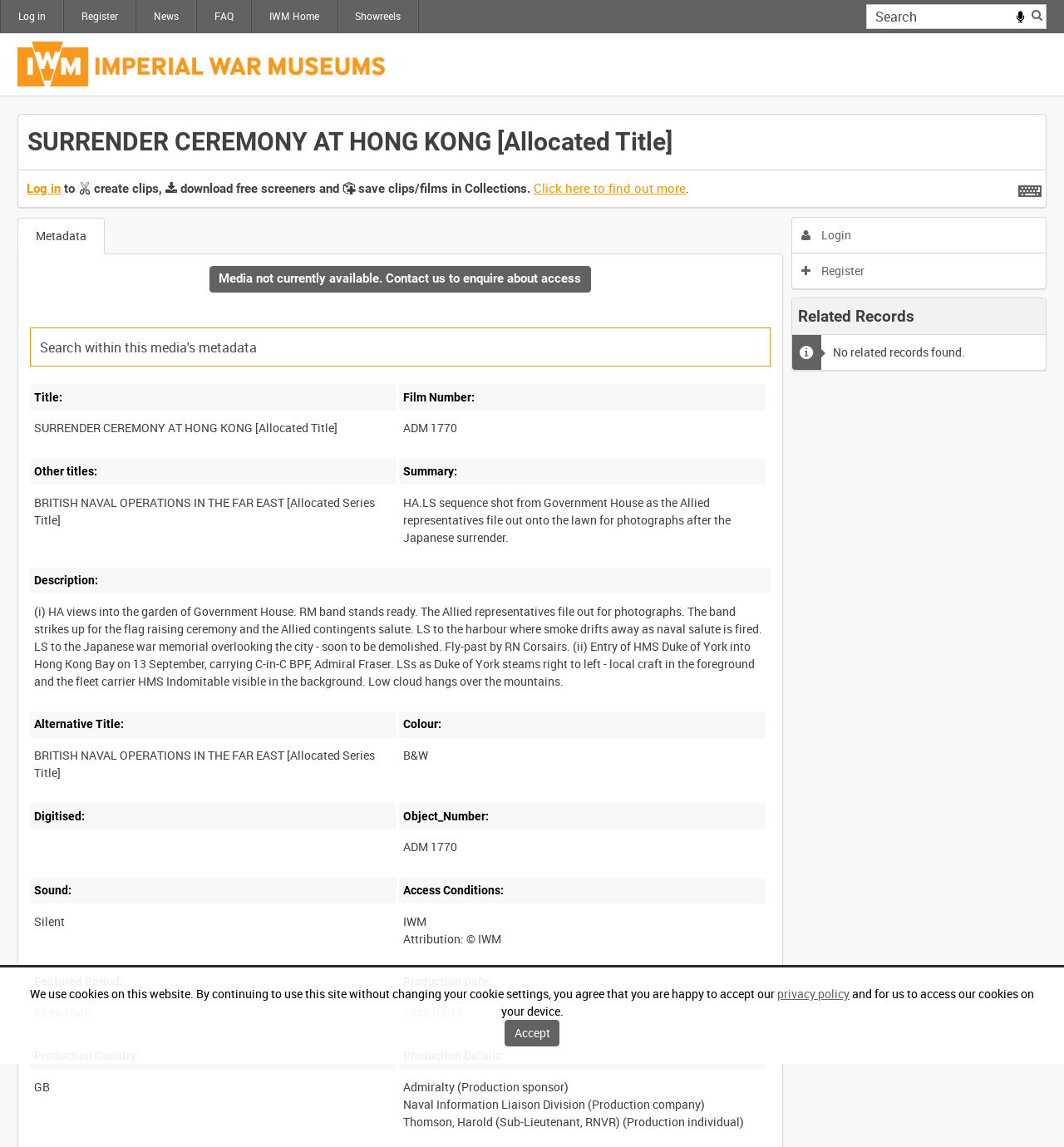Predict the bounding box of the UI element that fits this description: "Log in".

[0.001, 0.0, 0.059, 0.029]